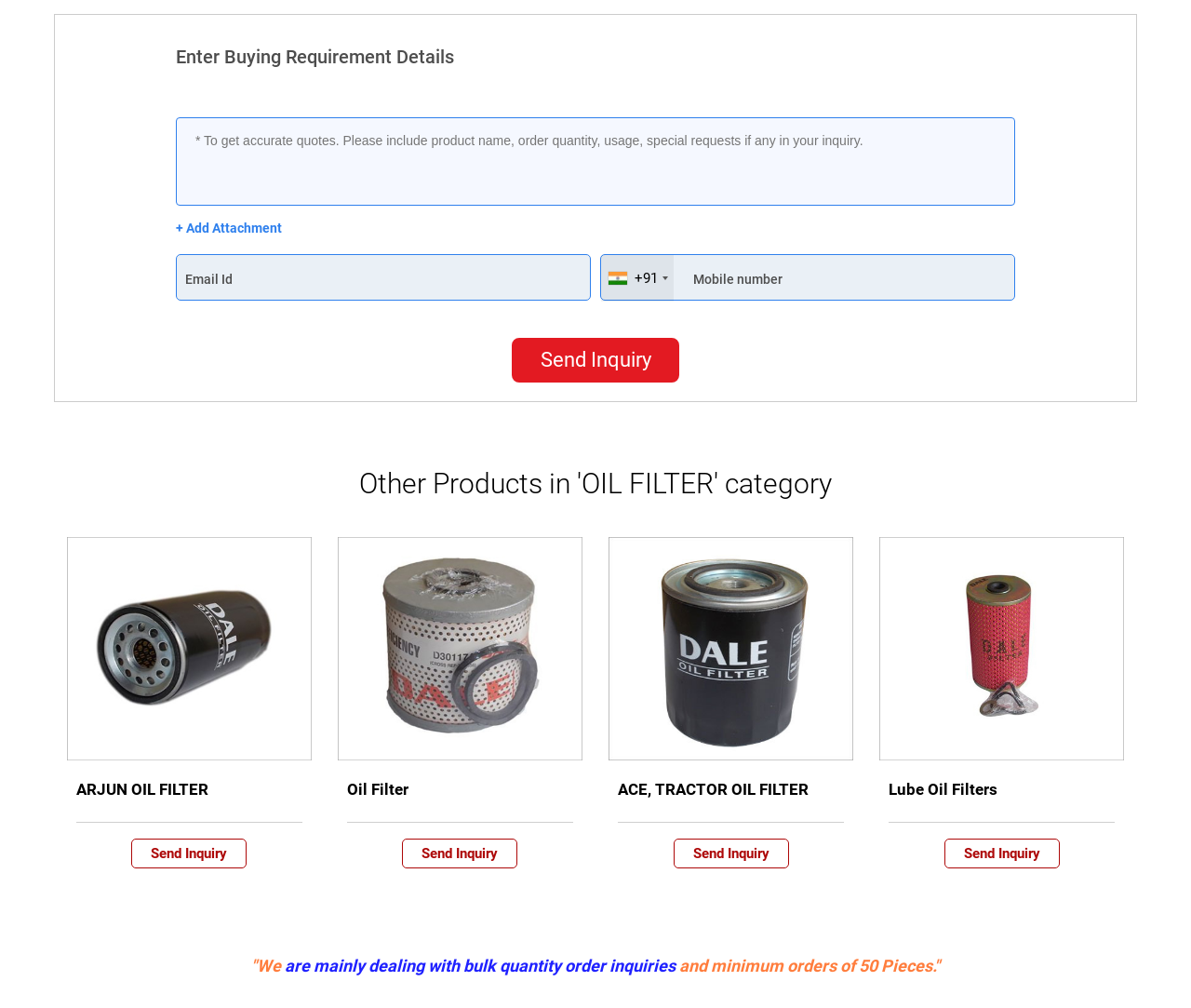Identify and provide the bounding box coordinates of the UI element described: "ARJUN OIL FILTER". The coordinates should be formatted as [left, top, right, bottom], with each number being a float between 0 and 1.

[0.064, 0.774, 0.175, 0.792]